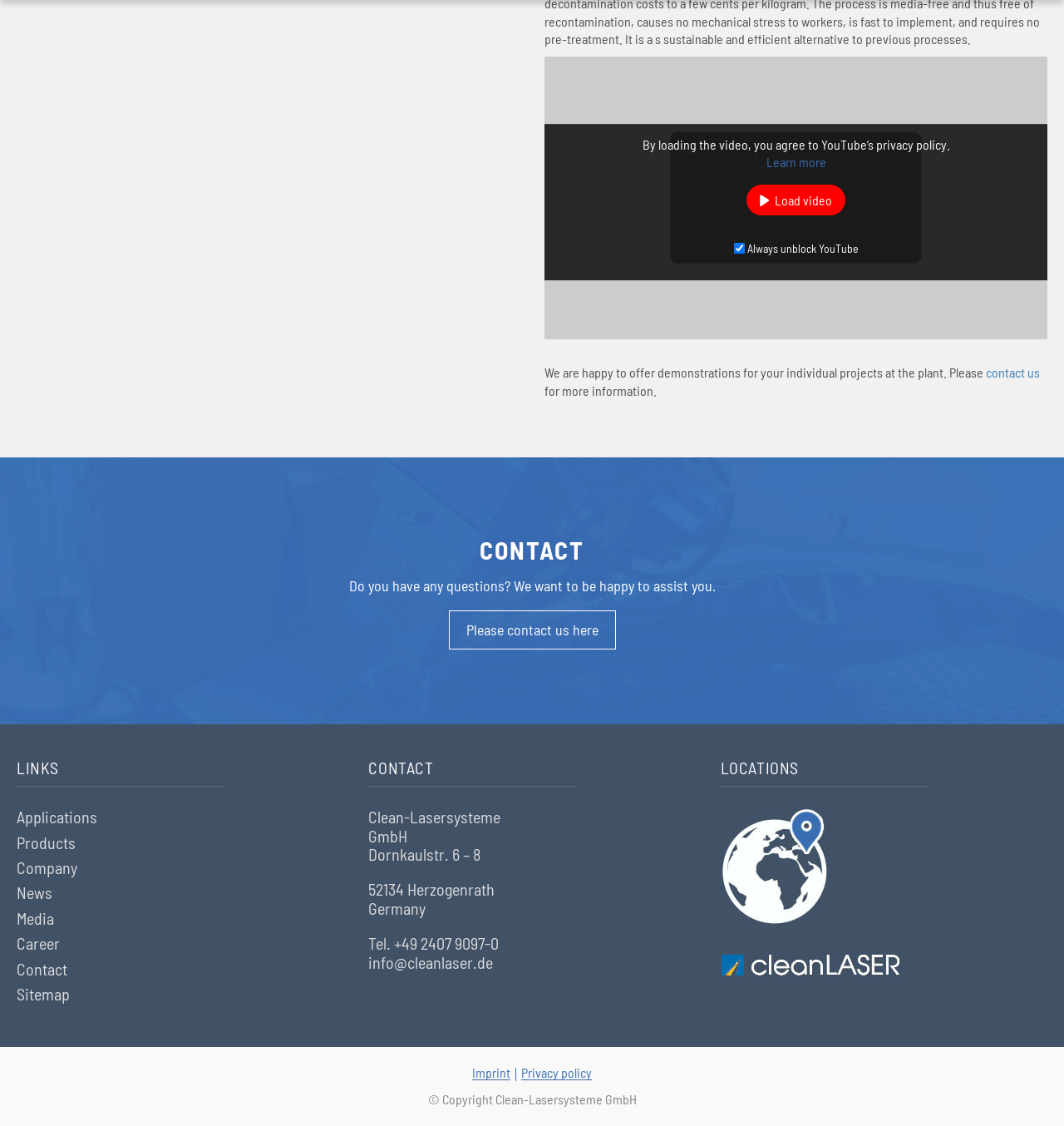Respond to the question below with a concise word or phrase:
What is the phone number of the company?

+49 2407 9097-0